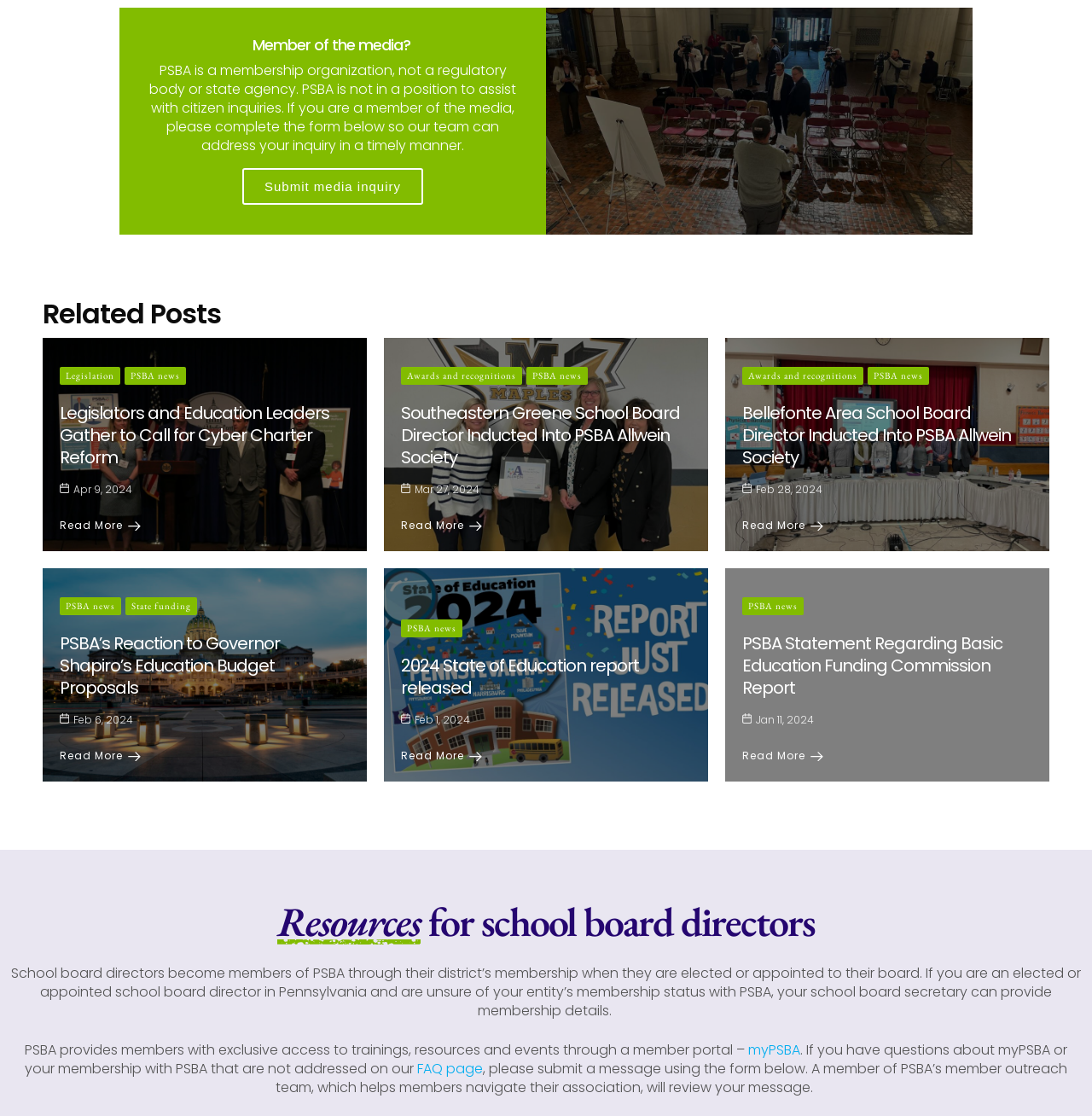Please locate the clickable area by providing the bounding box coordinates to follow this instruction: "Learn more about PSBA’s Reaction to Governor Shapiro’s Education Budget Proposals".

[0.055, 0.672, 0.129, 0.684]